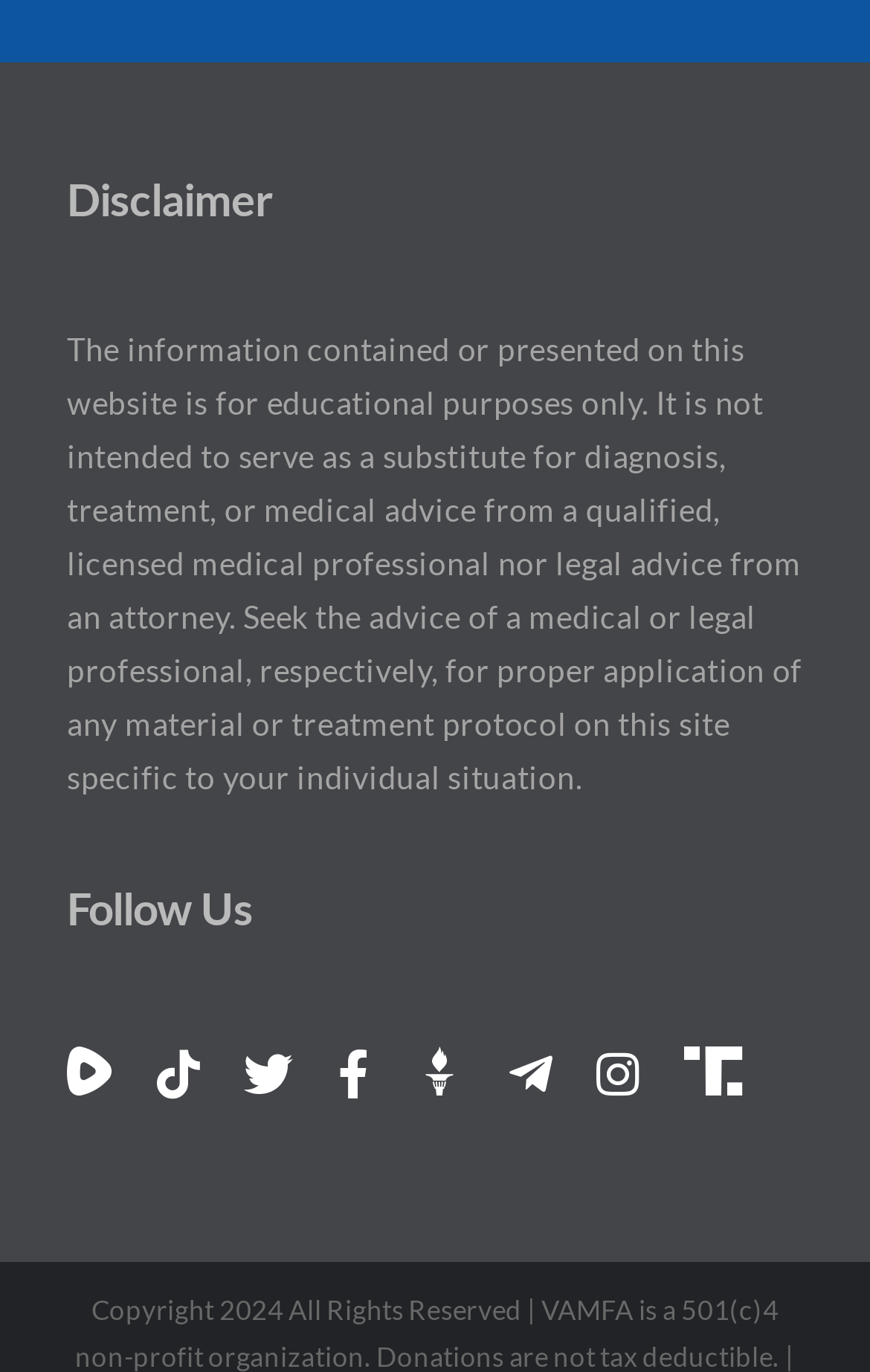Can you show the bounding box coordinates of the region to click on to complete the task described in the instruction: "Follow on Twitter"?

[0.281, 0.766, 0.338, 0.802]